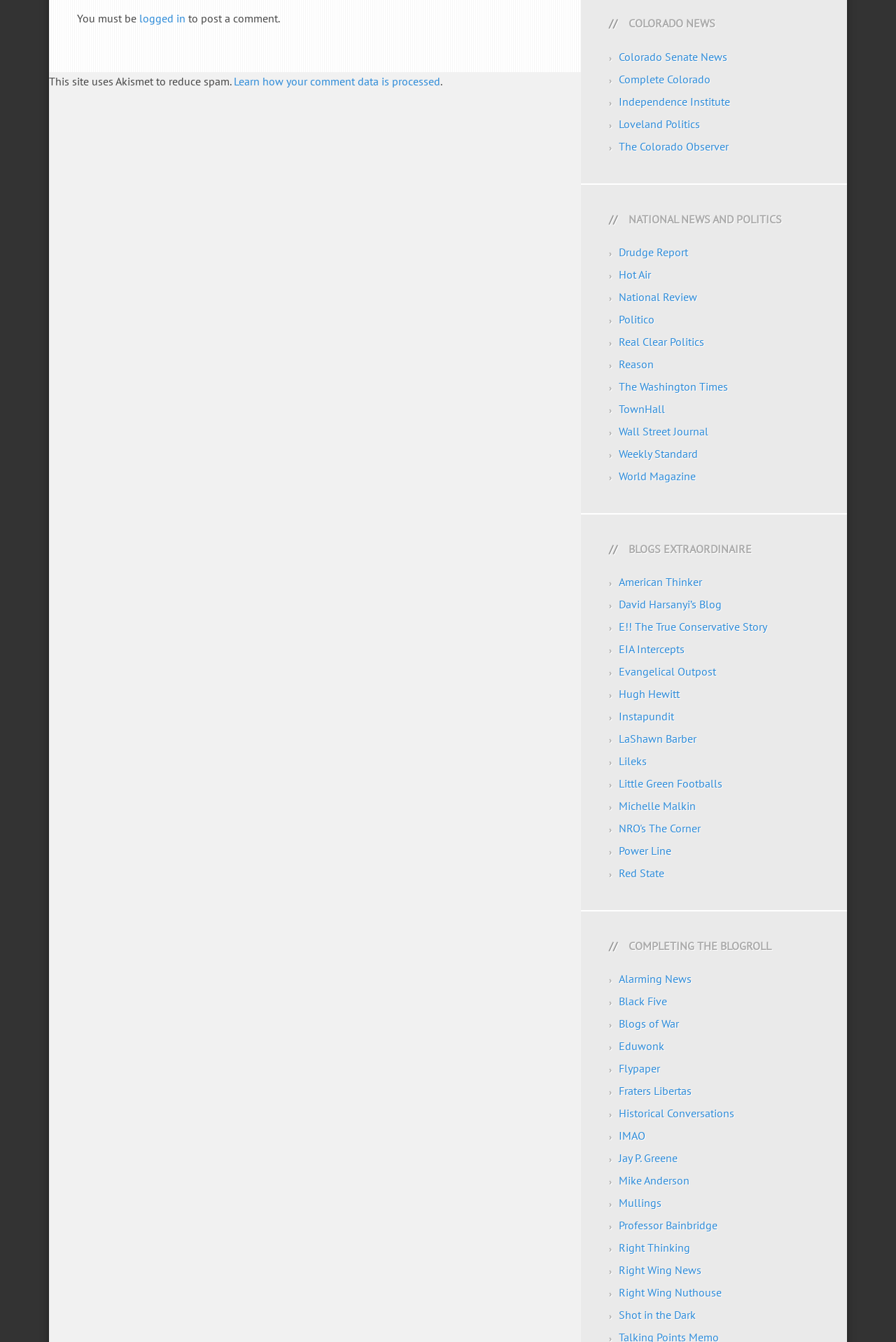Could you locate the bounding box coordinates for the section that should be clicked to accomplish this task: "Visit 'Colorado Senate News'".

[0.691, 0.037, 0.812, 0.047]